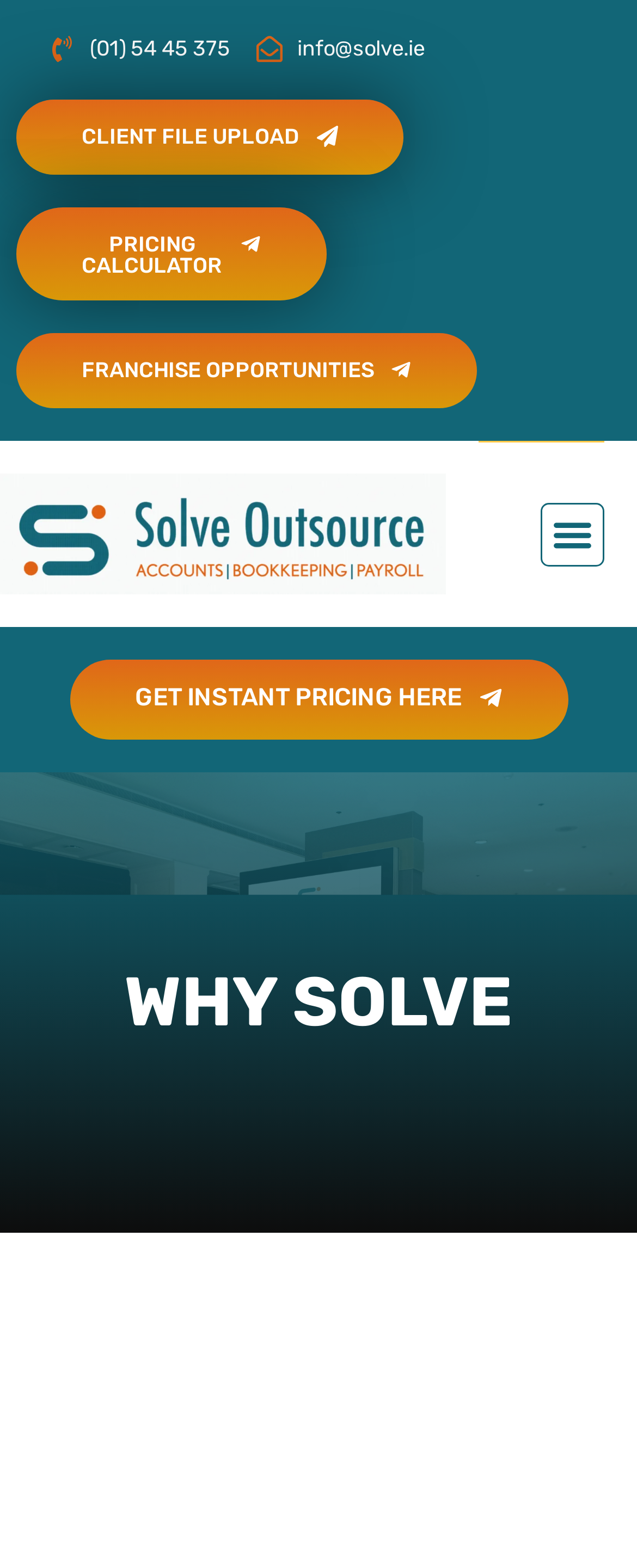Bounding box coordinates must be specified in the format (top-left x, top-left y, bottom-right x, bottom-right y). All values should be floating point numbers between 0 and 1. What are the bounding box coordinates of the UI element described as: Pricing Calculator

[0.026, 0.132, 0.513, 0.191]